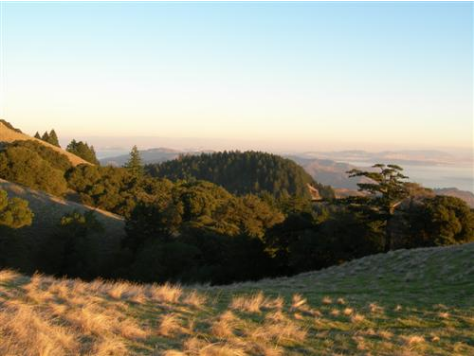Describe all the elements visible in the image meticulously.

The image showcases a stunning landscape featuring the tranquil beauty of Madrone trees set against a backdrop of rolling hills. The foreground displays a grassy area with golden, sunlit tufts, while the mid-ground reveals dense clusters of lush greenery, likely composed of various trees, including the iconic Madrone. In the distance, gentle hills fade into the horizon, where soft light enhances the serene ambiance. The sky is painted in warm hues, suggesting either dawn or dusk, with a sense of calm that invites contemplation of nature's splendor. This picturesque scene captures the essence of a peaceful outdoor retreat, perfect for nature lovers and explorers alike.